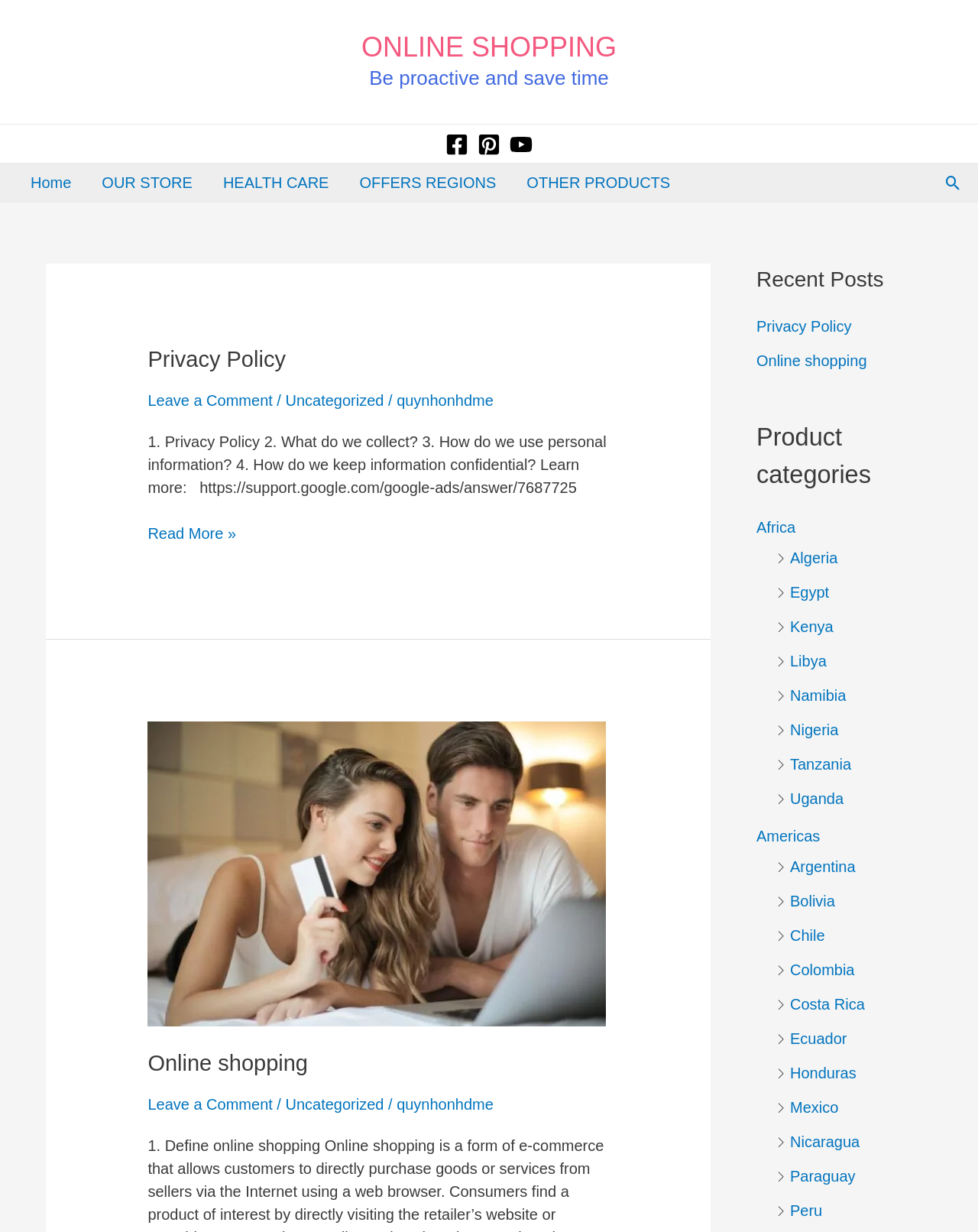What regions are listed under 'Product categories'?
Based on the image, please offer an in-depth response to the question.

The regions listed under 'Product categories' can be found on the right-hand side of the webpage. There are two main categories: 'Africa' and 'Americas', which are further divided into sub-categories such as countries.